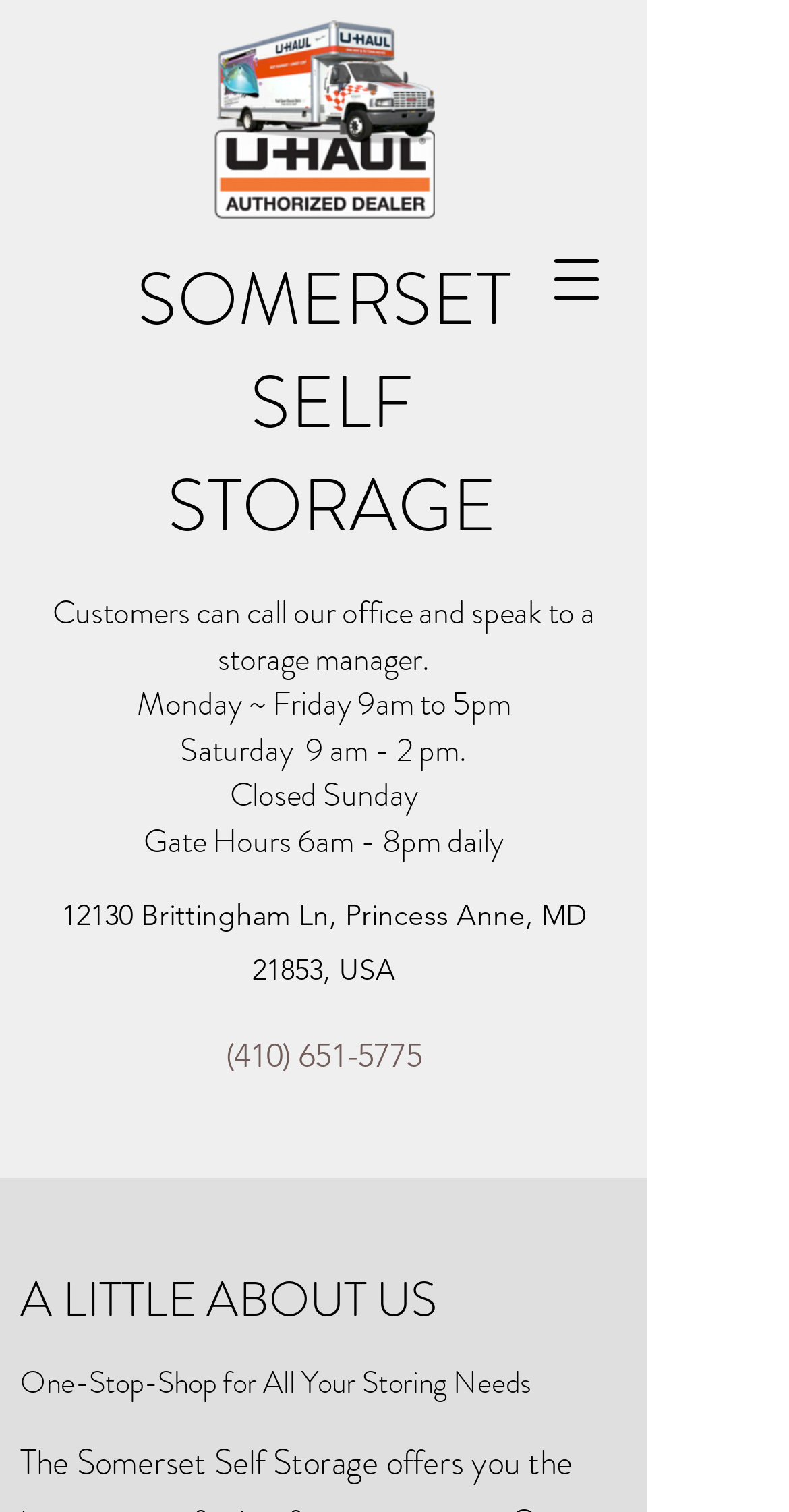What is the address of Somerset Self Storage?
Refer to the screenshot and answer in one word or phrase.

12130 Brittingham Ln, Princess Anne, MD 21853, USA